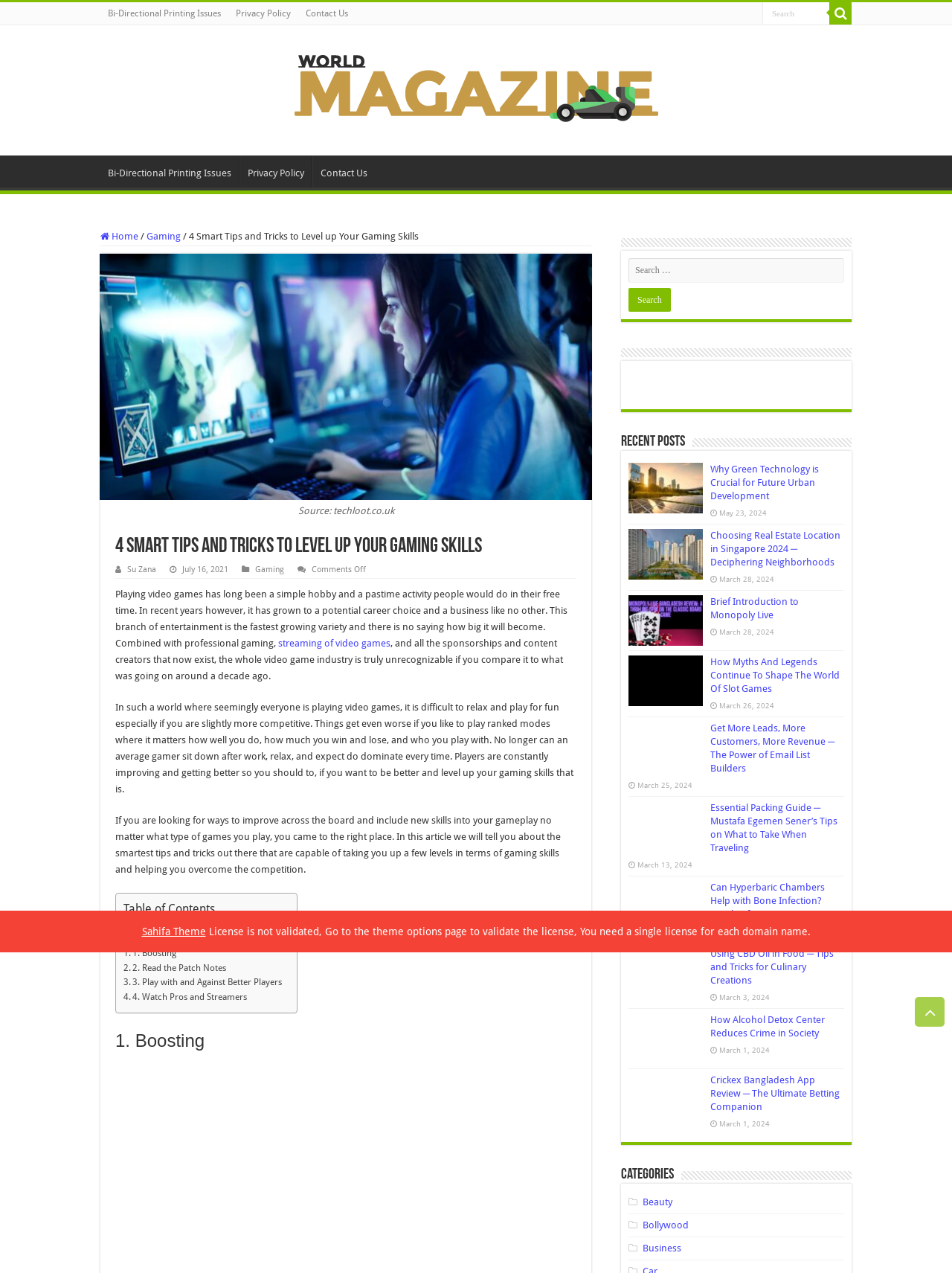What is the topic of the article?
Refer to the screenshot and respond with a concise word or phrase.

Gaming